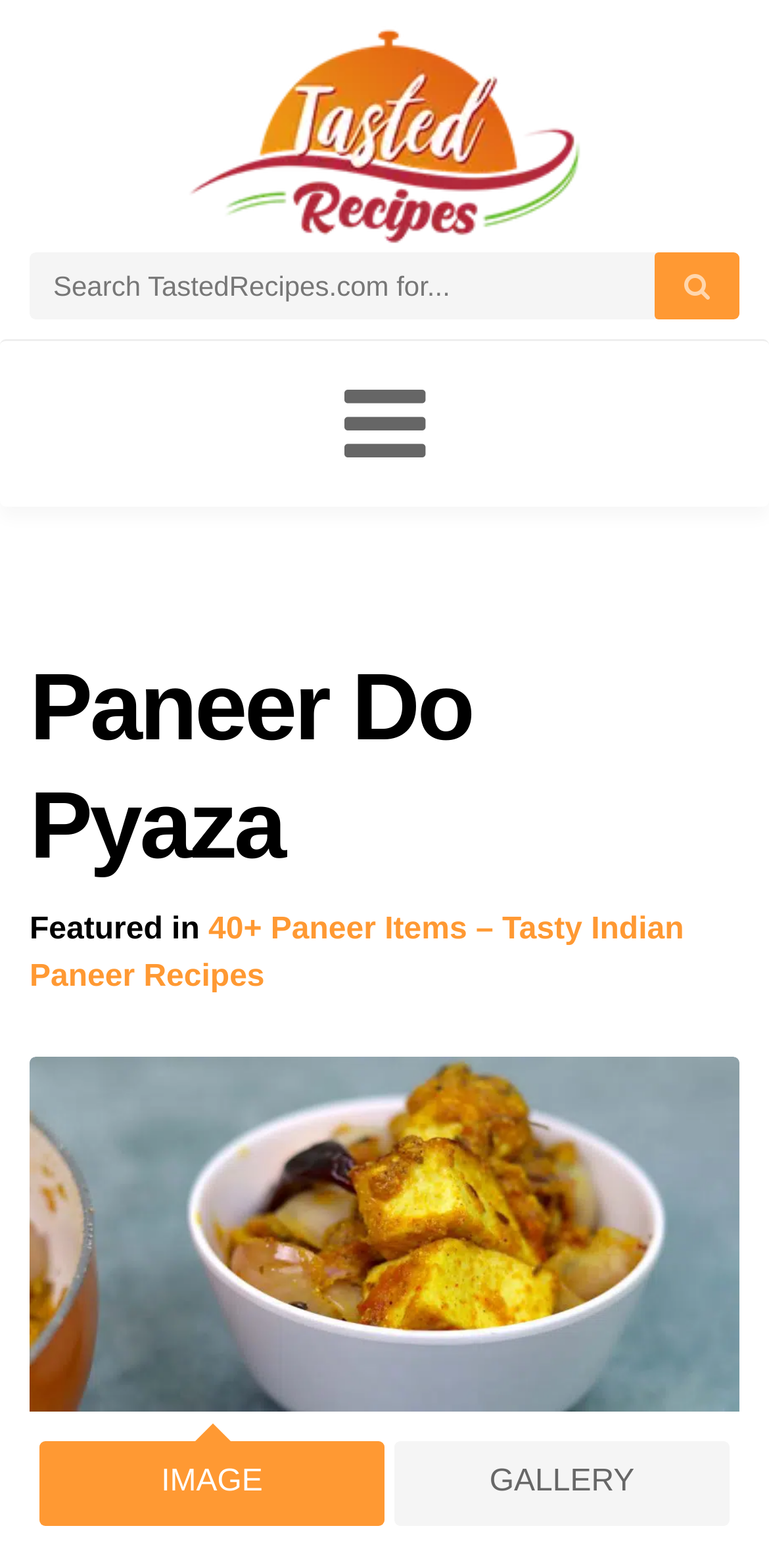What is the name of the recipe? Look at the image and give a one-word or short phrase answer.

Paneer Do Pyaza